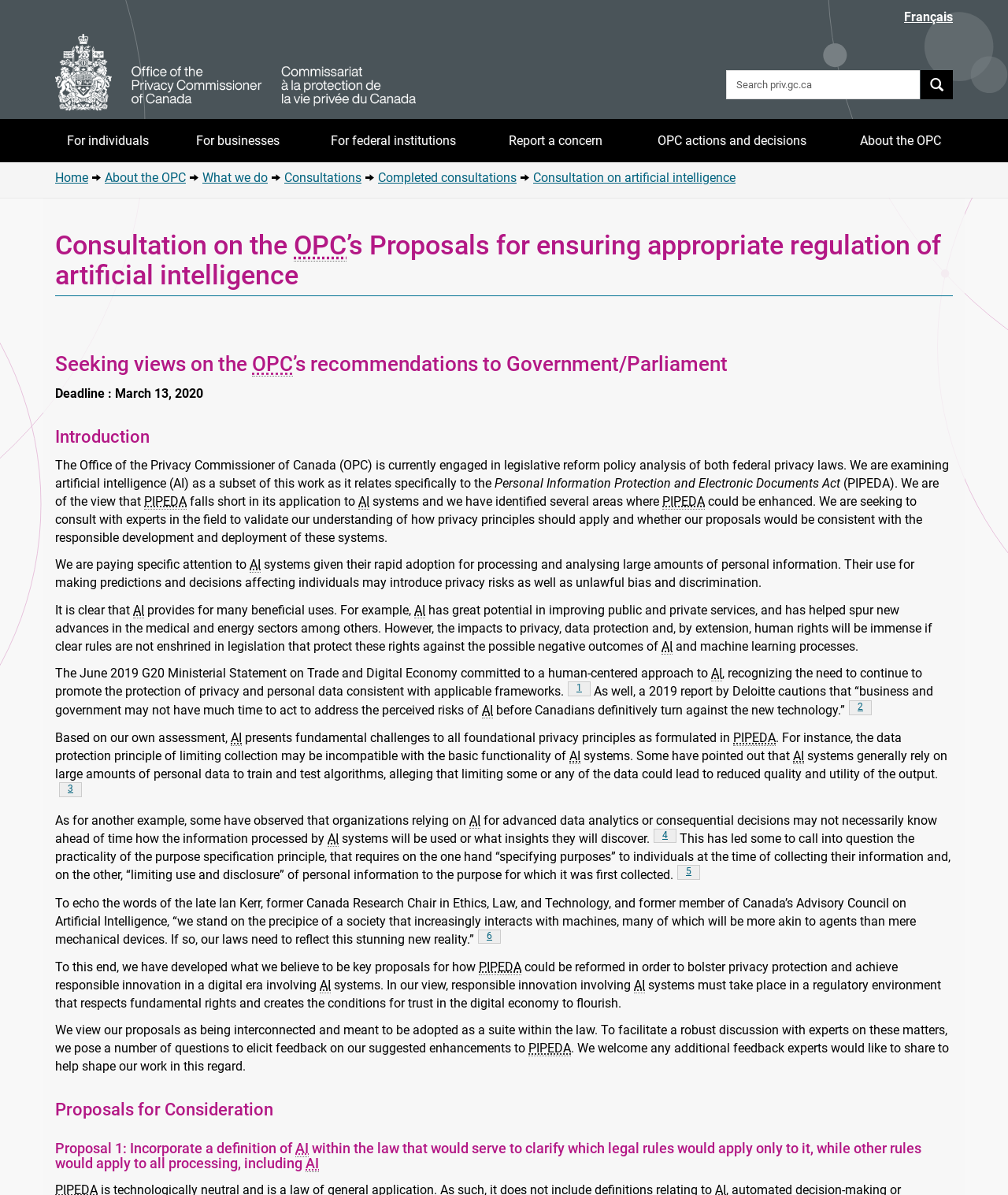What is the commitment mentioned in the G20 Ministerial Statement on Trade and Digital Economy?
By examining the image, provide a one-word or phrase answer.

Human-centered approach to AI